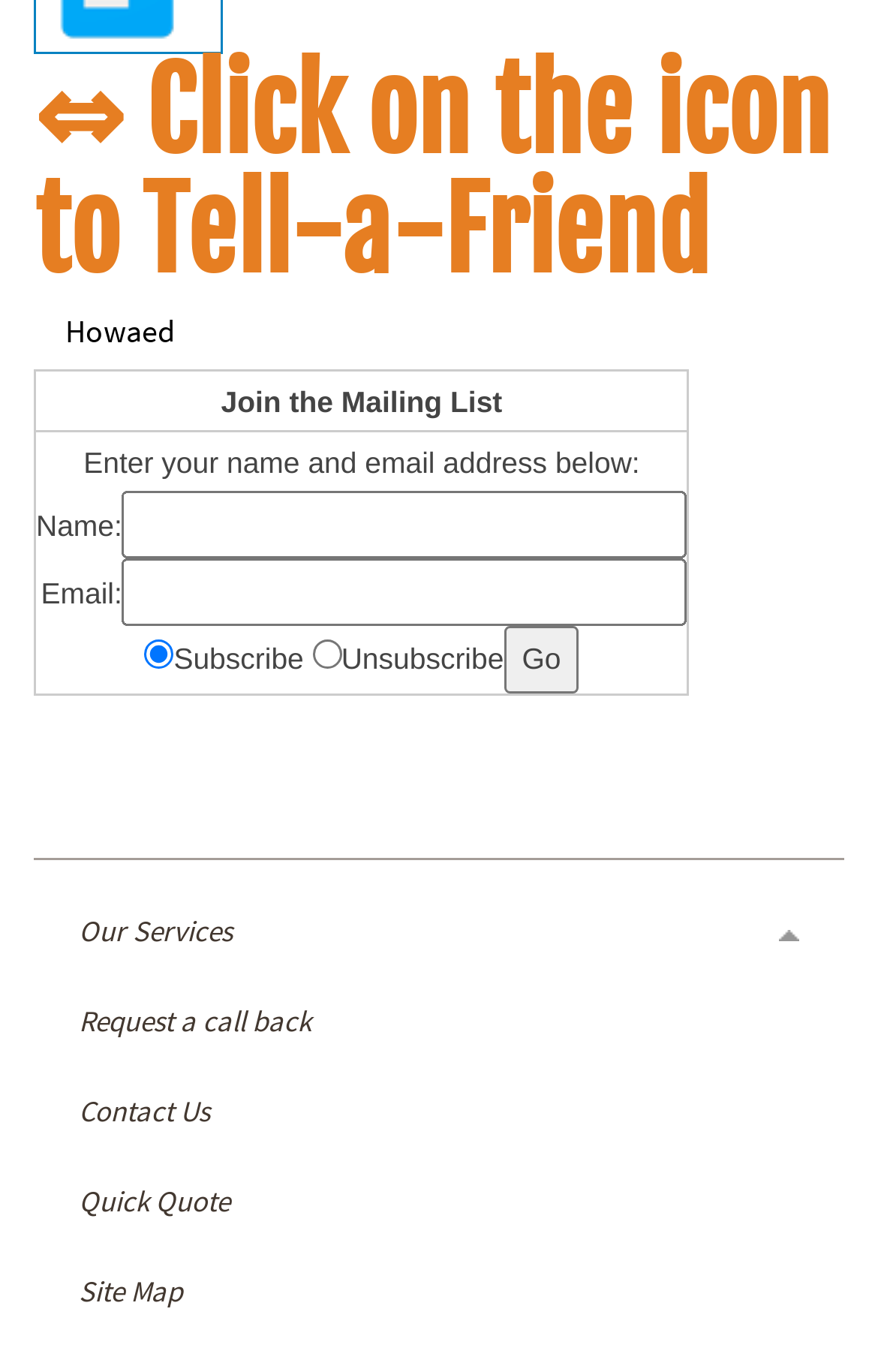Answer the following query with a single word or phrase:
What is the purpose of the gridcell?

Join the Mailing List